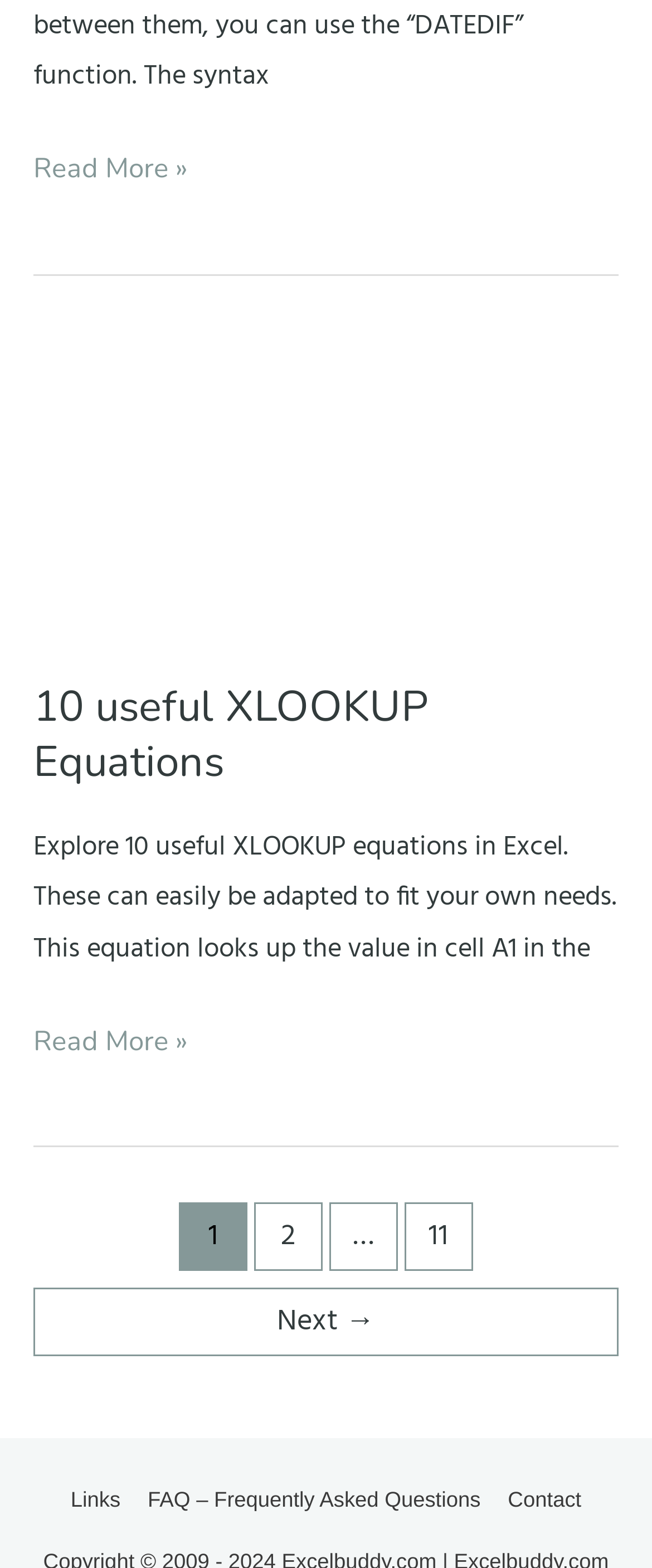What is the topic of the article?
Please provide a single word or phrase answer based on the image.

XLOOKUP Equations